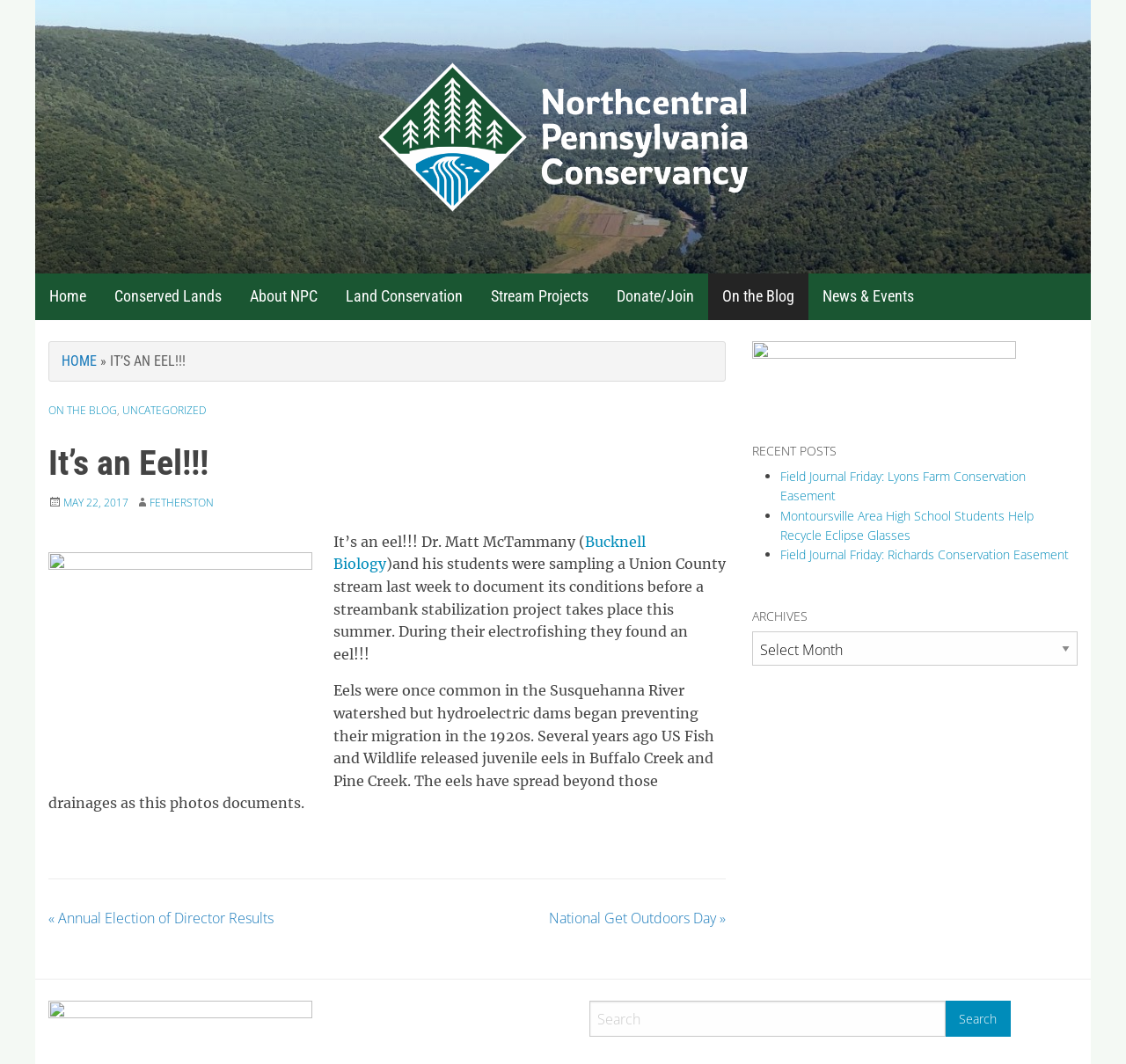Please find the bounding box for the UI component described as follows: "News & Events".

[0.718, 0.257, 0.824, 0.301]